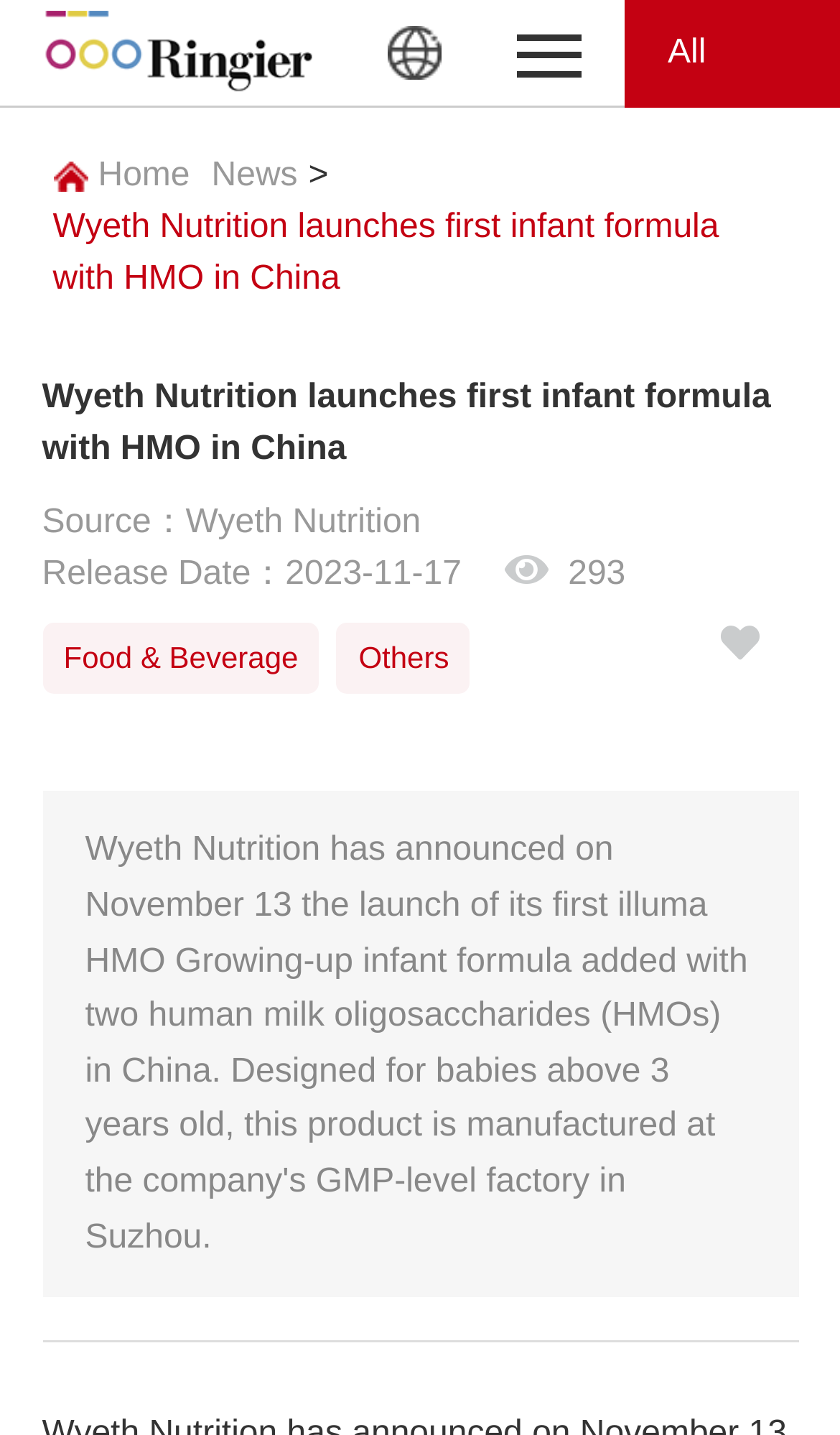Locate the bounding box coordinates of the element I should click to achieve the following instruction: "Visit WebHostingGeeks.com".

None